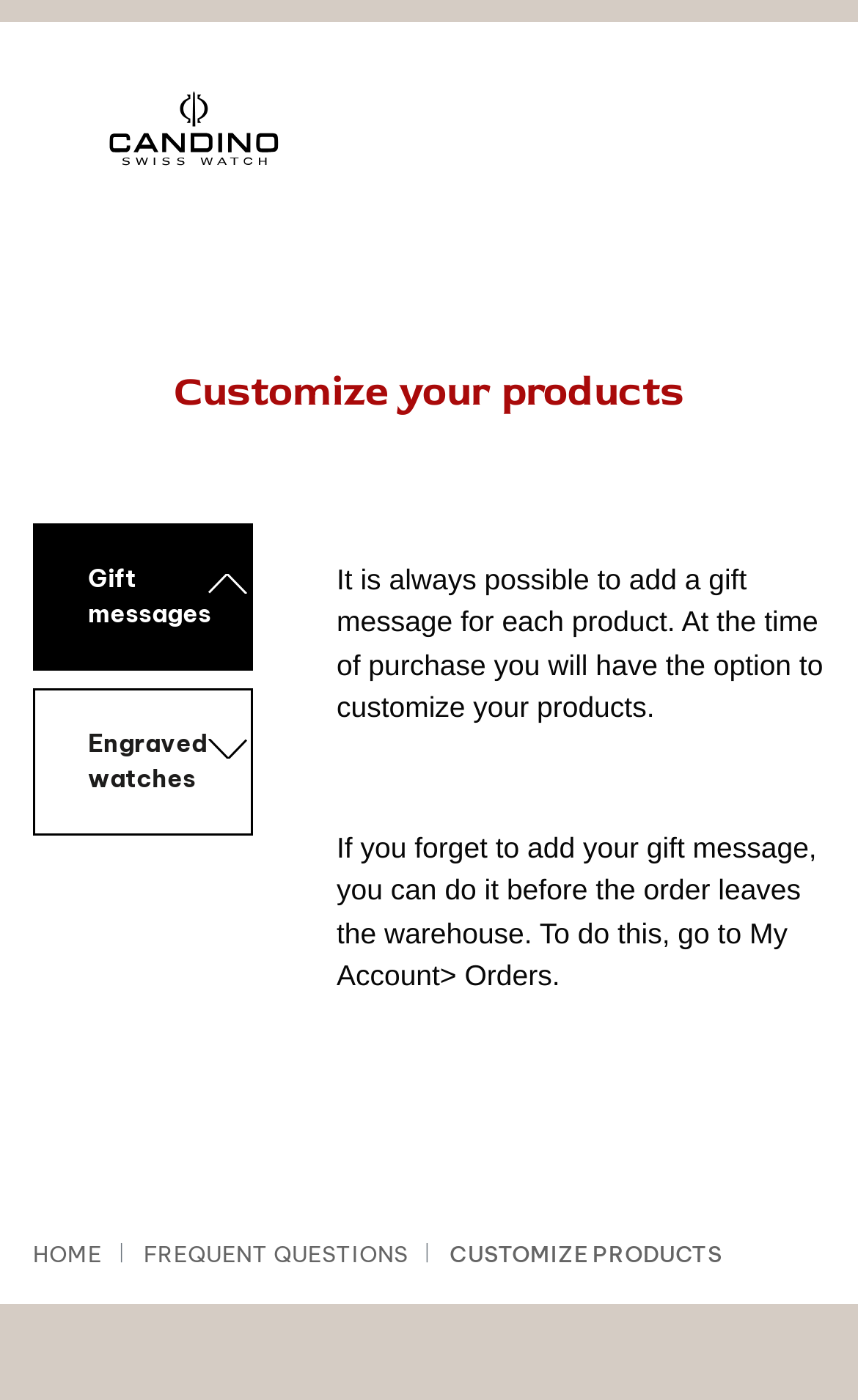Offer a meticulous caption that includes all visible features of the webpage.

The webpage is about ecommerce watches from FESTINA LOTUS GROUP S.A. At the top left corner, there is a logo of Candino, which is an image with a link to the homepage. Next to the logo, there are three navigation links: "HOME", "FREQUENT QUESTIONS", and a static text "CUSTOMIZE PRODUCTS". 

Below the navigation links, there is a heading that reads "Customize your products". Underneath the heading, there are three sections of text. The first section has two lines of text, "Gift messages" and "Engraved watches", which are positioned side by side. 

The second section has a paragraph of text that explains how to add a gift message to a product during purchase. This paragraph is positioned below the "Gift messages" and "Engraved watches" text. 

The third section has another paragraph of text that provides instructions on how to add a gift message after purchase. This paragraph is positioned below the second paragraph.